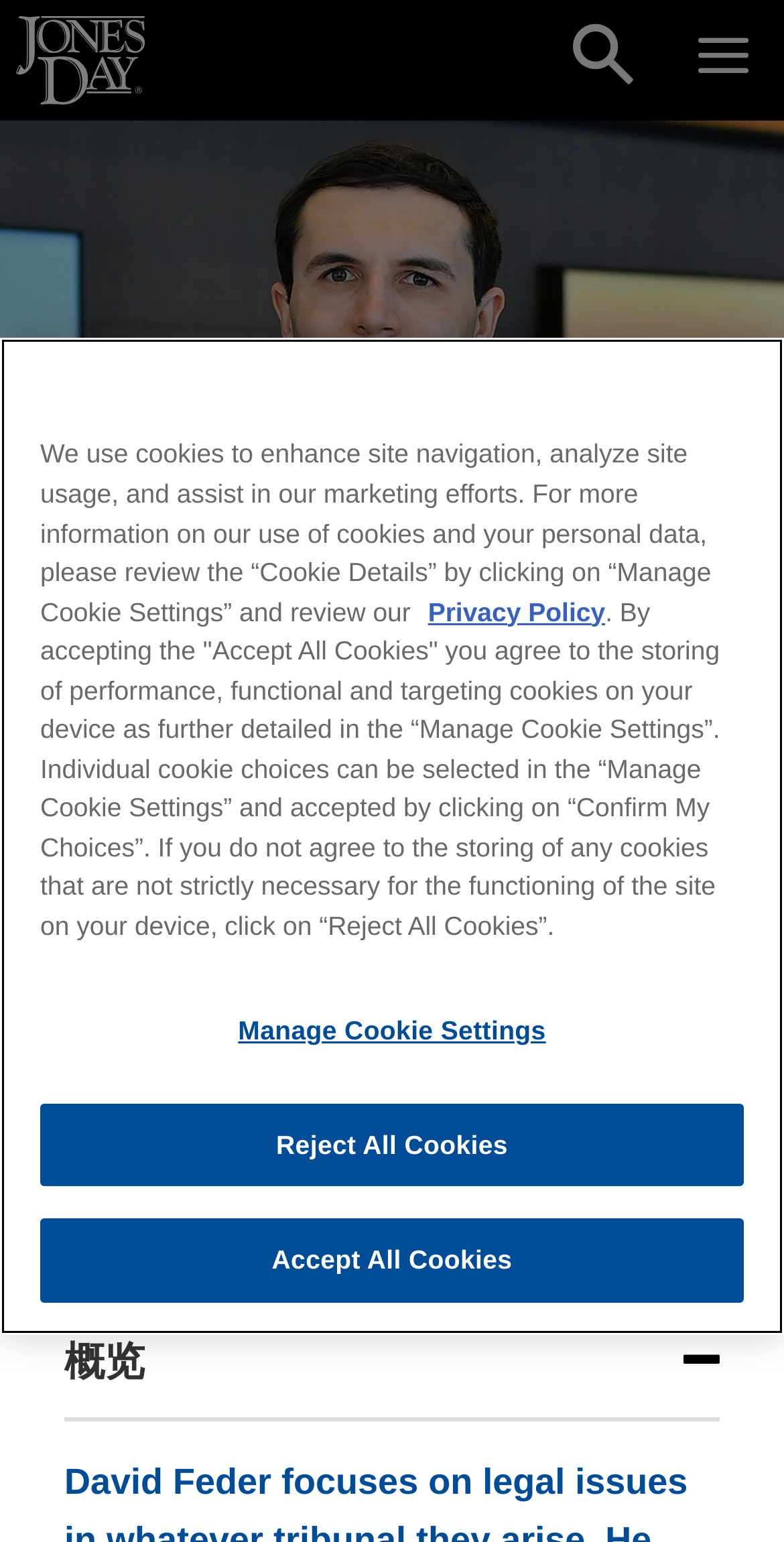Determine the bounding box coordinates of the region that needs to be clicked to achieve the task: "go to Jones Day homepage".

[0.021, 0.01, 0.184, 0.068]